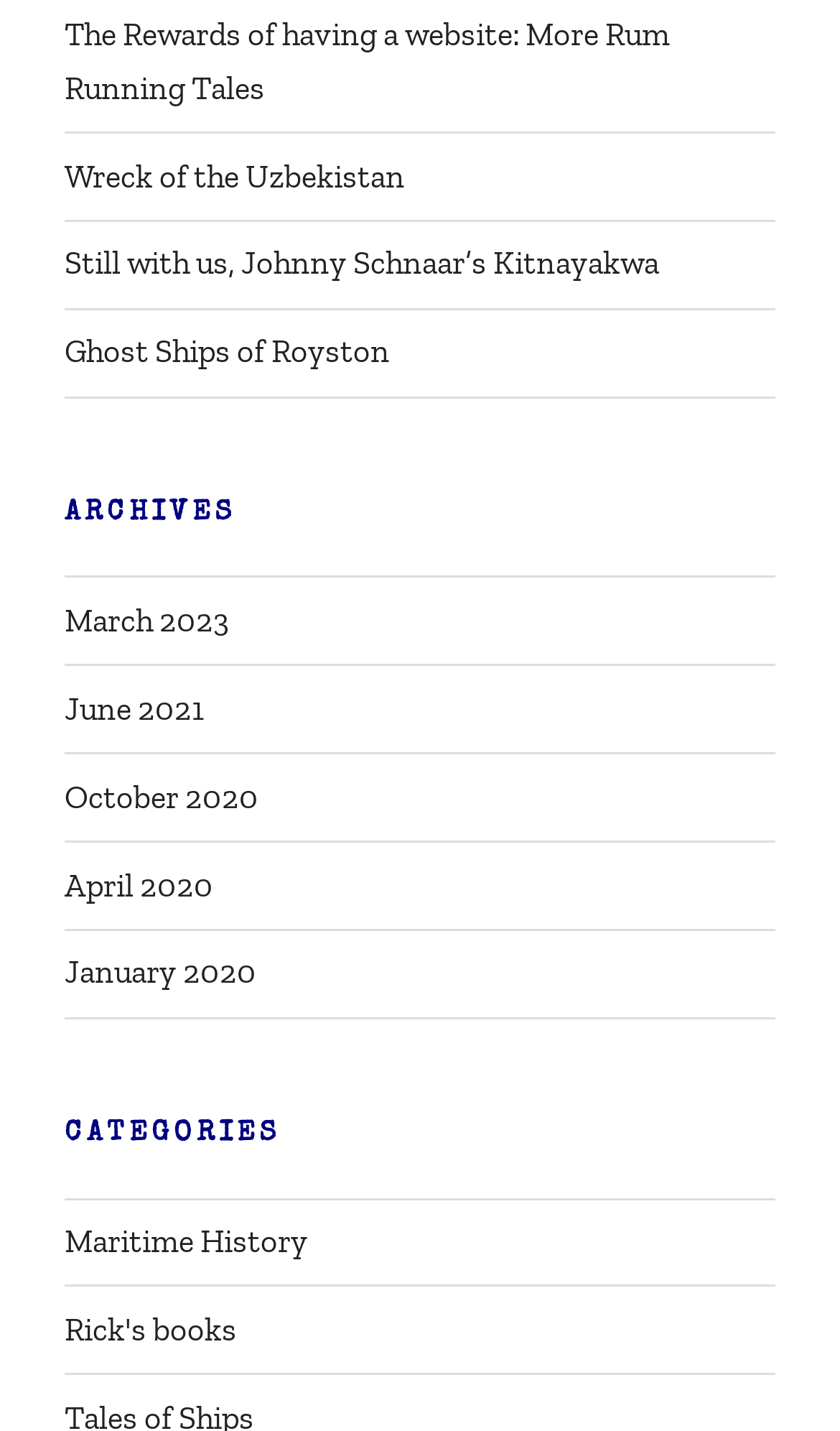Determine the bounding box coordinates for the clickable element to execute this instruction: "Explore the category of Maritime History". Provide the coordinates as four float numbers between 0 and 1, i.e., [left, top, right, bottom].

[0.077, 0.854, 0.367, 0.881]